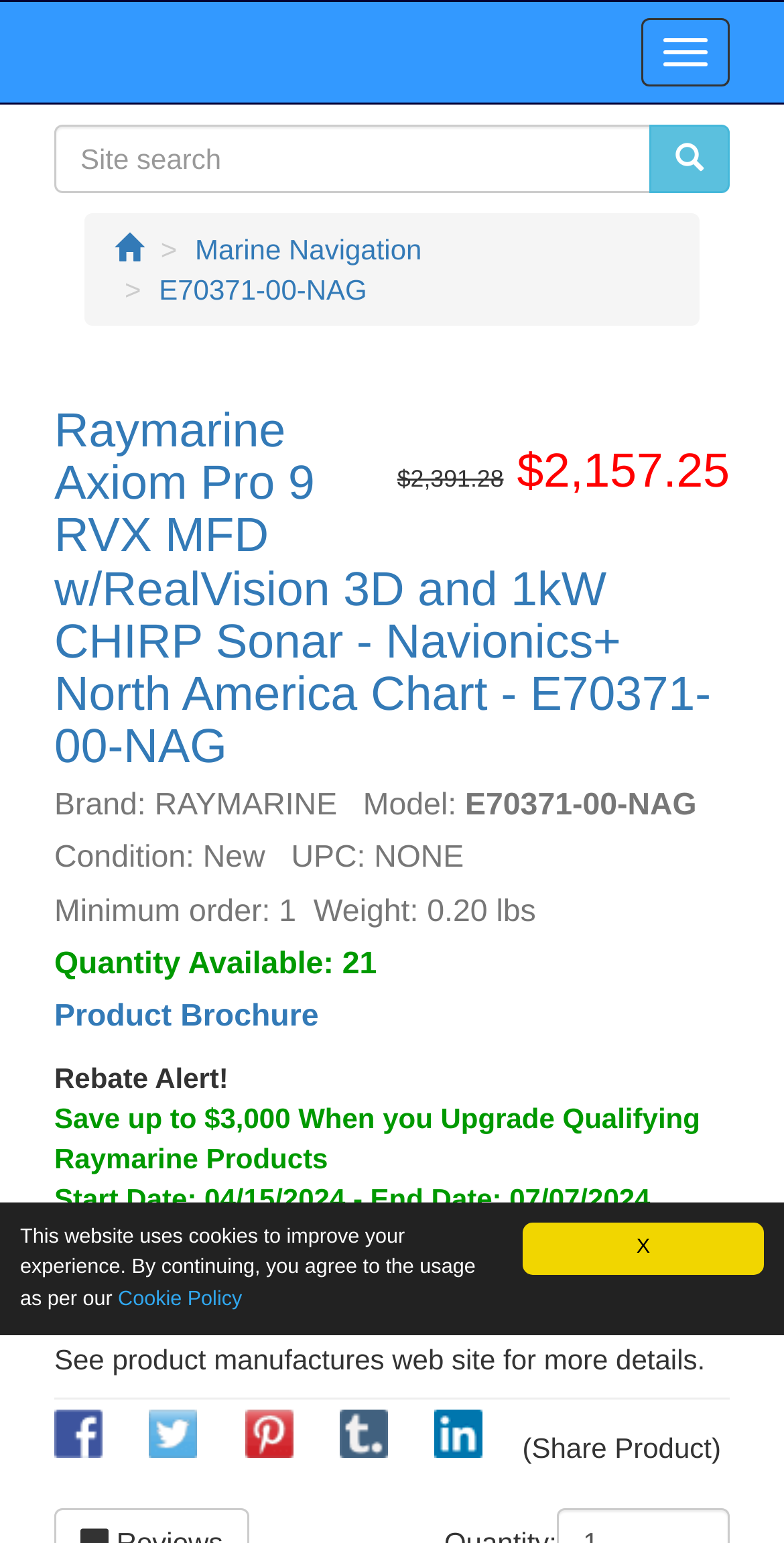What is the price of the product?
Provide a detailed answer to the question using information from the image.

The price of the product can be found in the heading element with the text '$2,391.28 $2,157.25'. This element is located in the middle of the webpage and is a prominent feature of the product description.